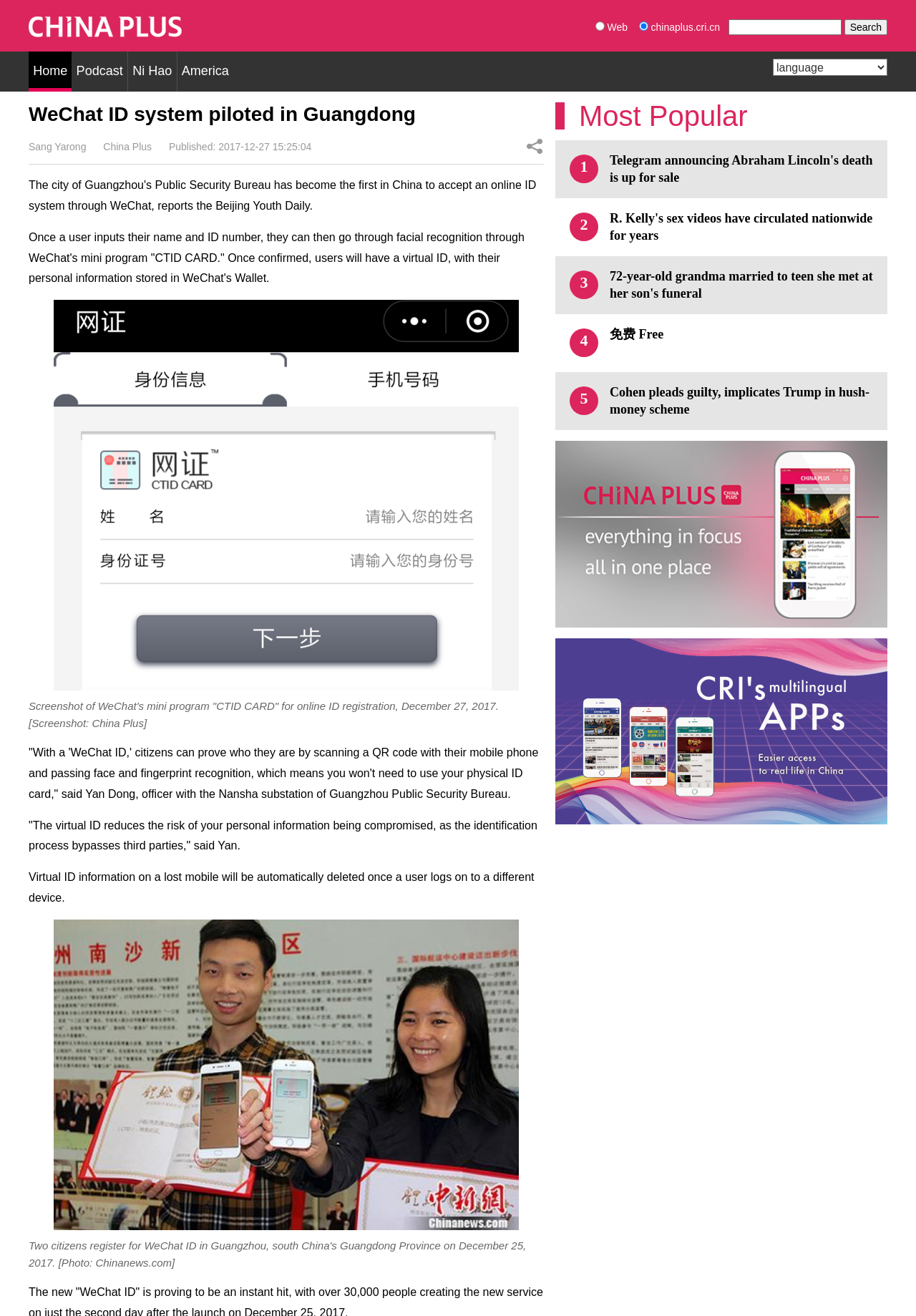Offer a meticulous caption that includes all visible features of the webpage.

This webpage is about the introduction of an online ID system through WeChat in Guangzhou, China. At the top left, there is a link and an image, which are likely the logo and icon of the website. Below them, there are three radio buttons for selecting the website's language, with the "chinaplus.cri.cn" option selected. To the right of the radio buttons, there is a search bar with a "Search" button.

On the top right, there are several links, including "Home", "Podcast", "Ni Hao", and "America", which are likely the website's main navigation menu. Below these links, there is a heading that reads "WeChat ID system piloted in Guangdong". 

Under the heading, there is a subheading with the author's name, "Sang Yarong", and the publication name, "China Plus". The publication date, "2017-12-27 15:25:04", is also displayed. To the right of the subheading, there is a "Share" link.

The main content of the webpage is divided into several sections. The first section describes the online ID system, explaining how users can input their name and ID number, then go through facial recognition to obtain a virtual ID. There is an image of WeChat's mini program "CTID CARD" for online ID registration.

The next section features a quote from Yan Dong, an officer with the Nansha substation of Guangzhou Public Security Bureau, explaining the benefits of the virtual ID. There are two more sections with quotes from Yan, discussing the security features of the virtual ID.

Below these sections, there is an image of two citizens registering for WeChat ID in Guangzhou. The final section of the main content reports that over 30,000 people created the new service on the second day after its launch.

On the right side of the webpage, there is a "Most Popular" section, which lists five news articles with links and emphasis on certain keywords. Each article has a corresponding image.